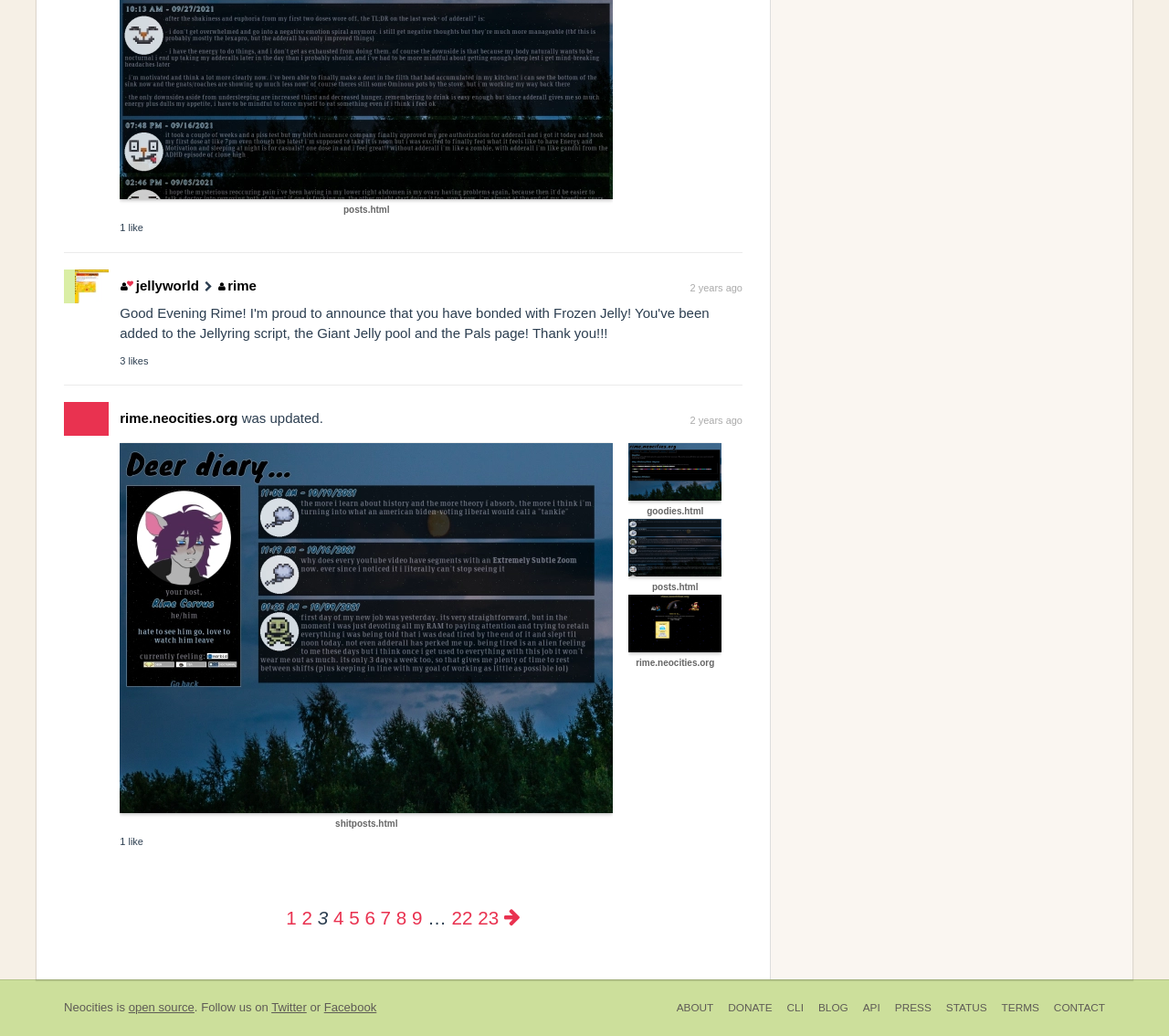Provide the bounding box coordinates for the area that should be clicked to complete the instruction: "visit jellyworld".

[0.103, 0.268, 0.17, 0.283]